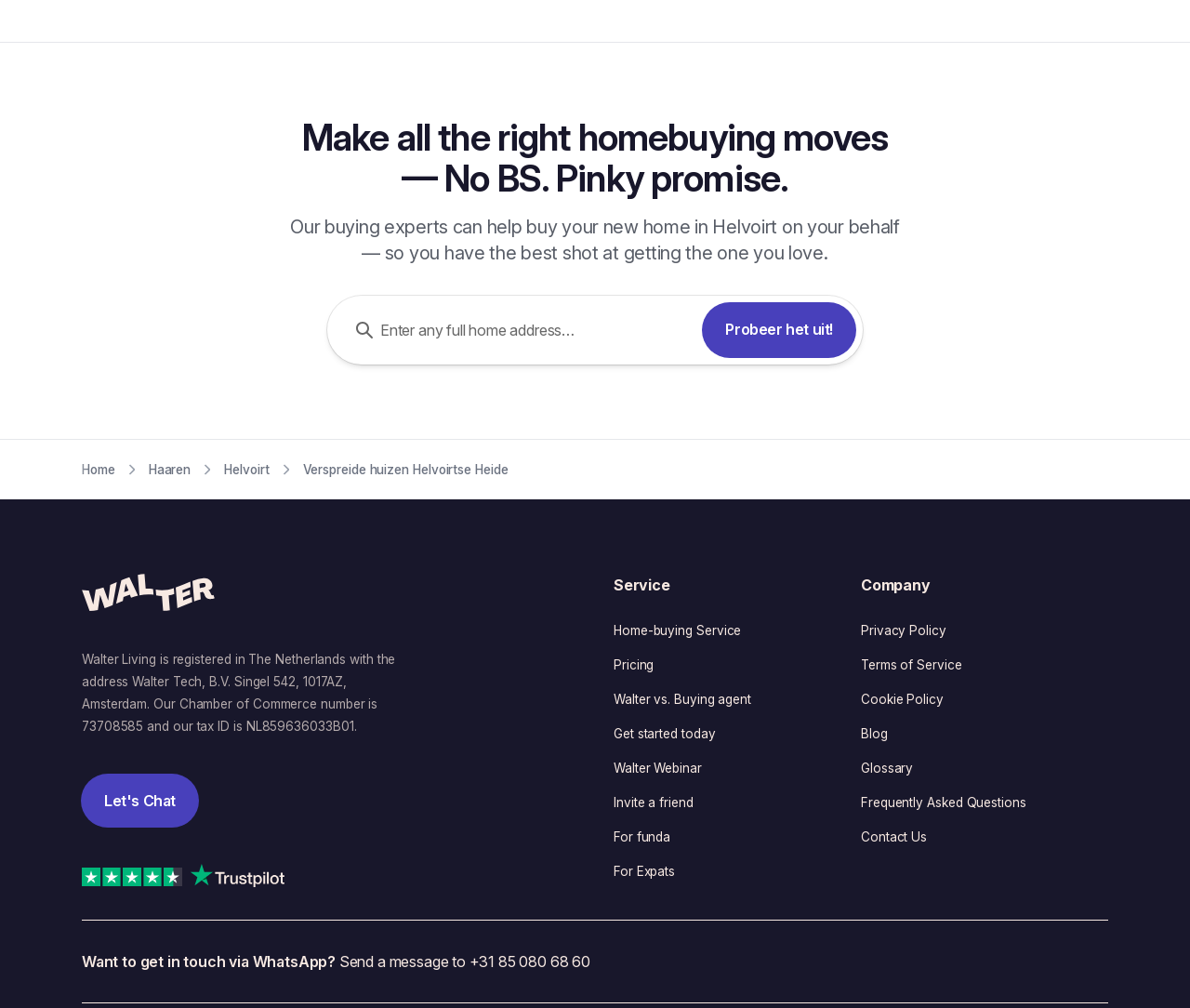Give a one-word or short phrase answer to the question: 
What is the purpose of the breadcrumb navigation?

Show current location